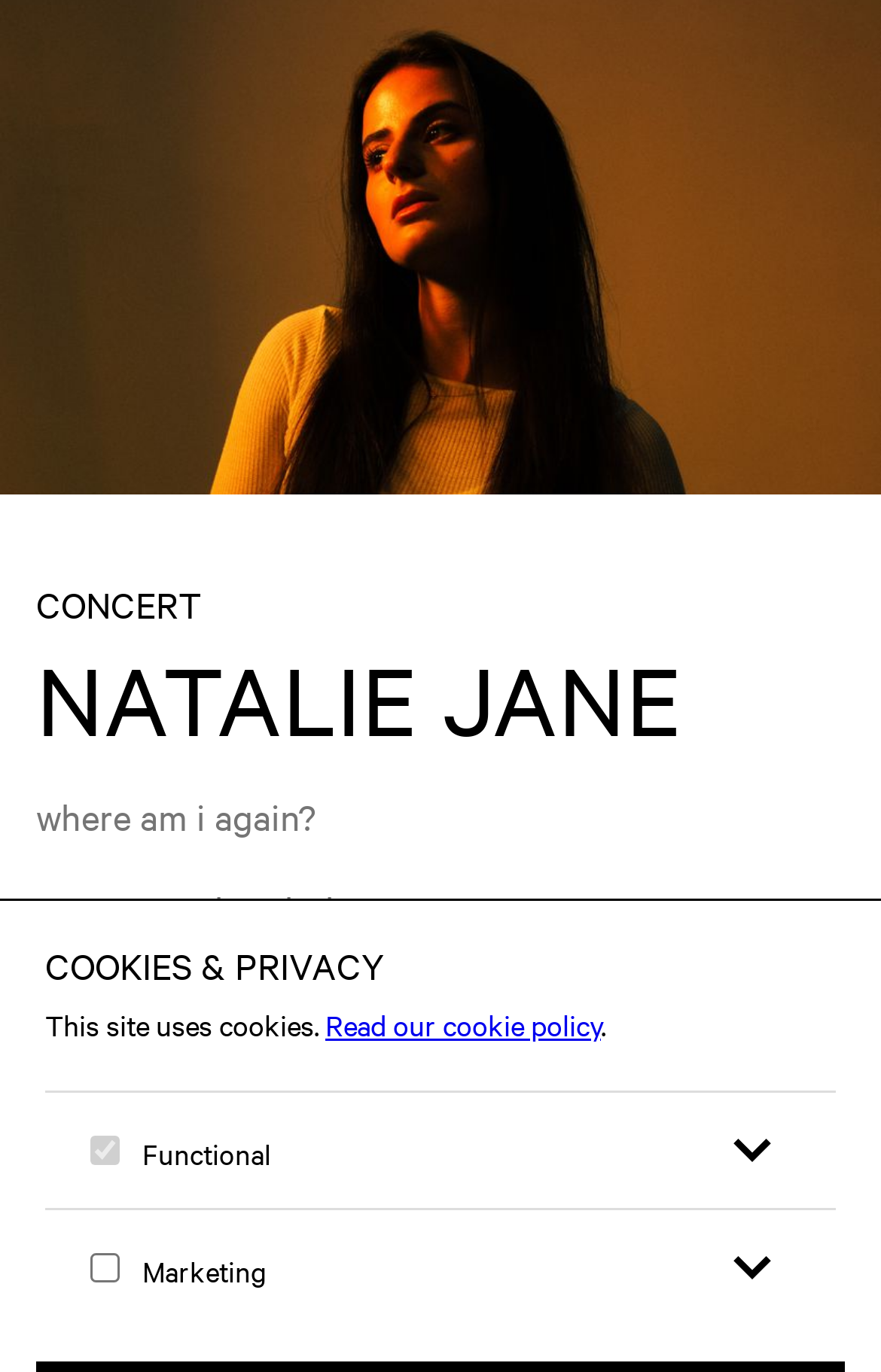What is the price of the ticket? Using the information from the screenshot, answer with a single word or phrase.

€ 18,40